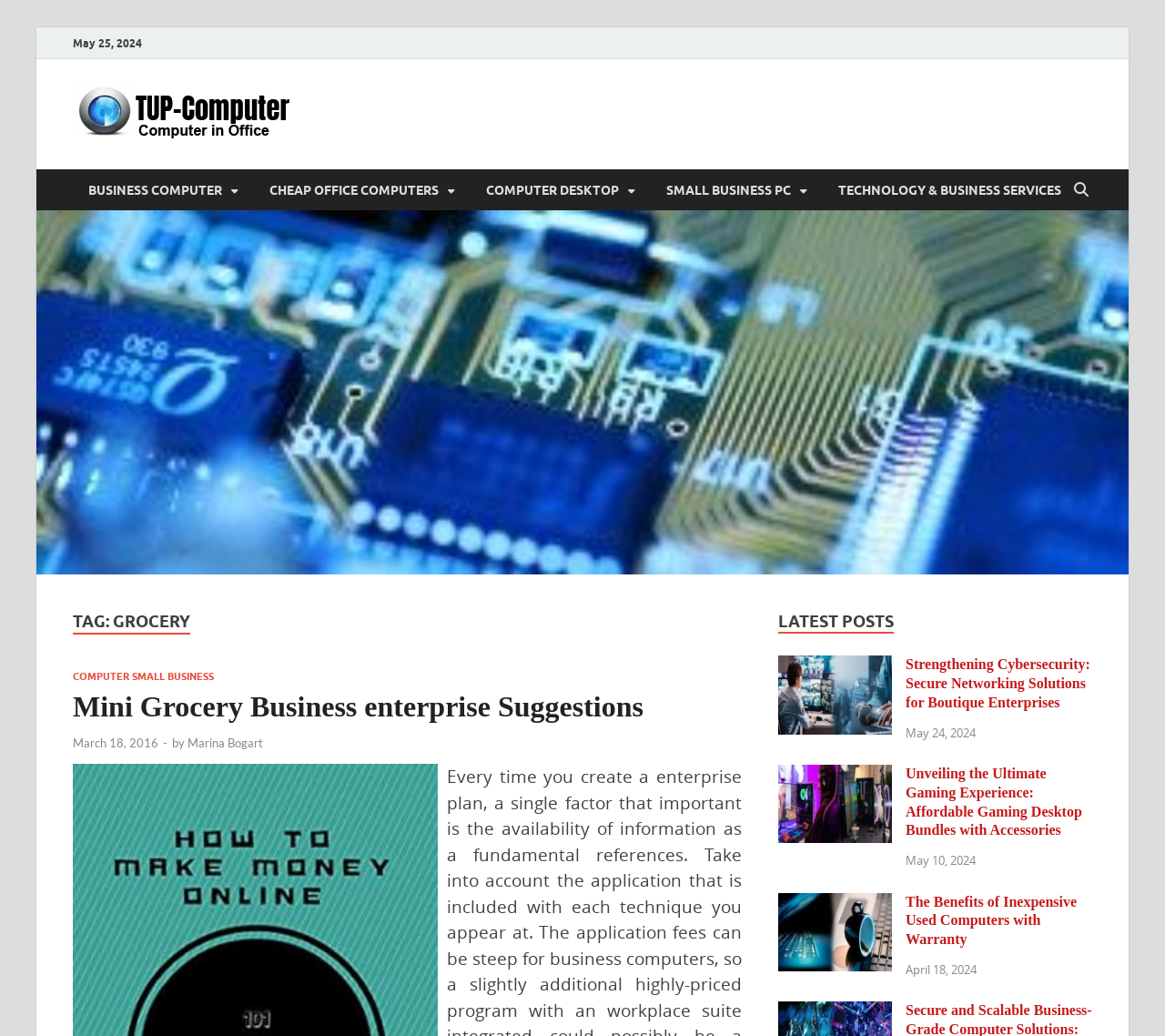How many latest posts are displayed?
Using the picture, provide a one-word or short phrase answer.

4